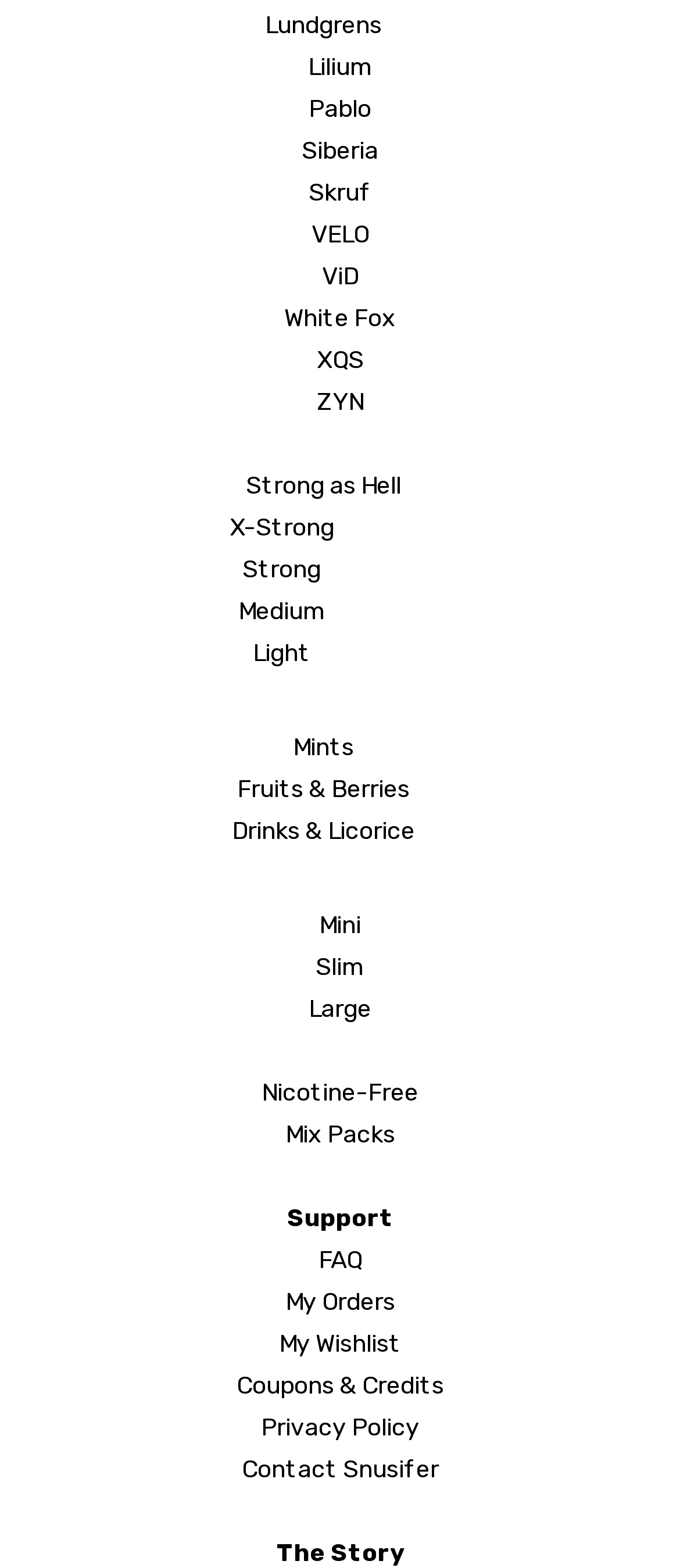Answer with a single word or phrase: 
What is the category of the link 'Fruits & Berries'?

Flavors